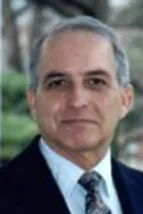Detail all significant aspects of the image you see.

This image features a professional portrait of Carlos Rubio. He presents a composed expression, dressed in a dark suit and a patterned tie, exuding confidence and professionalism. The background appears to be softly blurred greenery, suggesting an outdoor setting, which adds a natural touch to the formal atmosphere. Carlos Rubio is recognized for his contributions in his field, and this image highlights his approachable demeanor while maintaining a sense of authority.